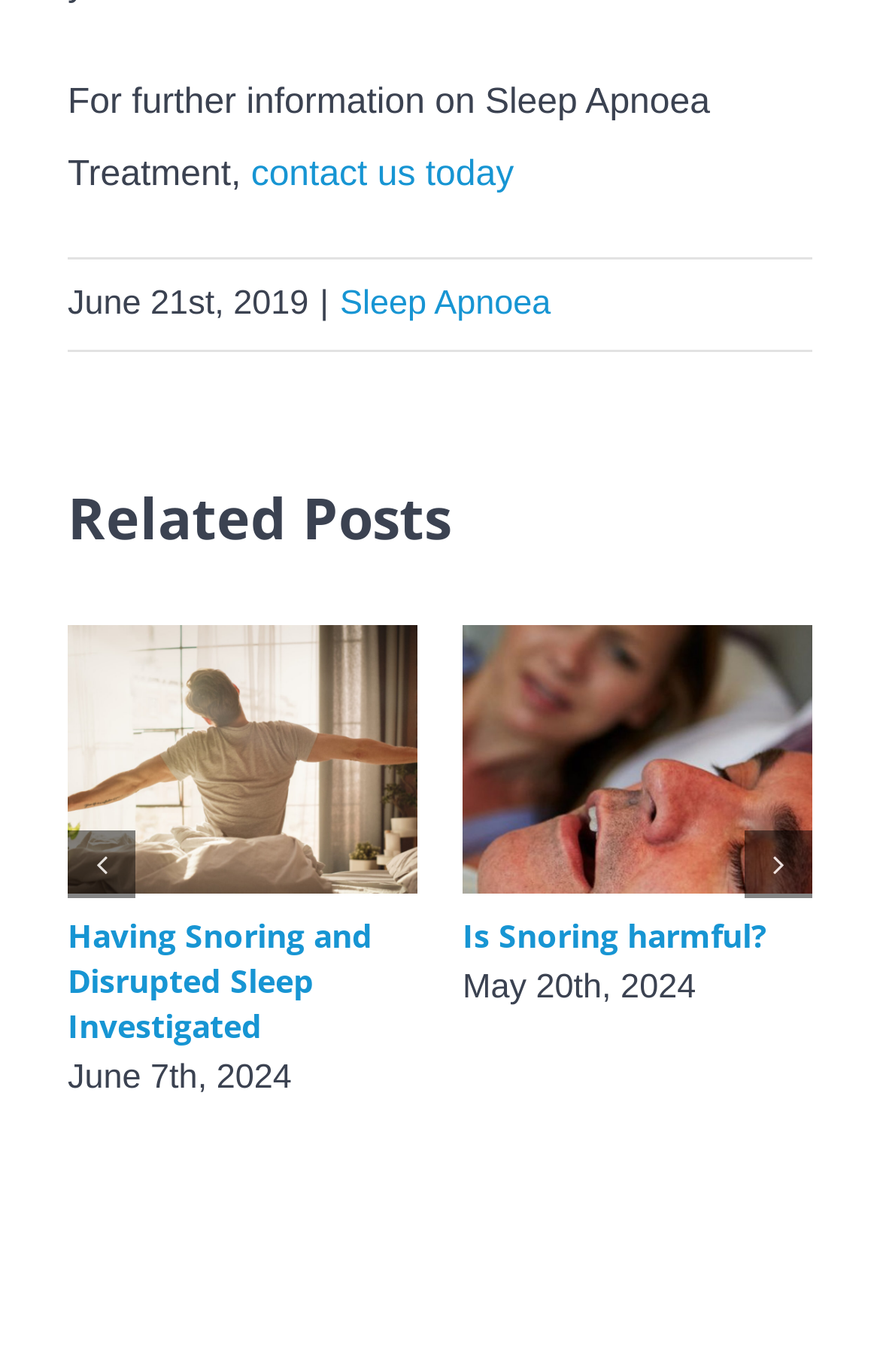What is the topic of the webpage?
Refer to the screenshot and answer in one word or phrase.

Sleep Apnoea